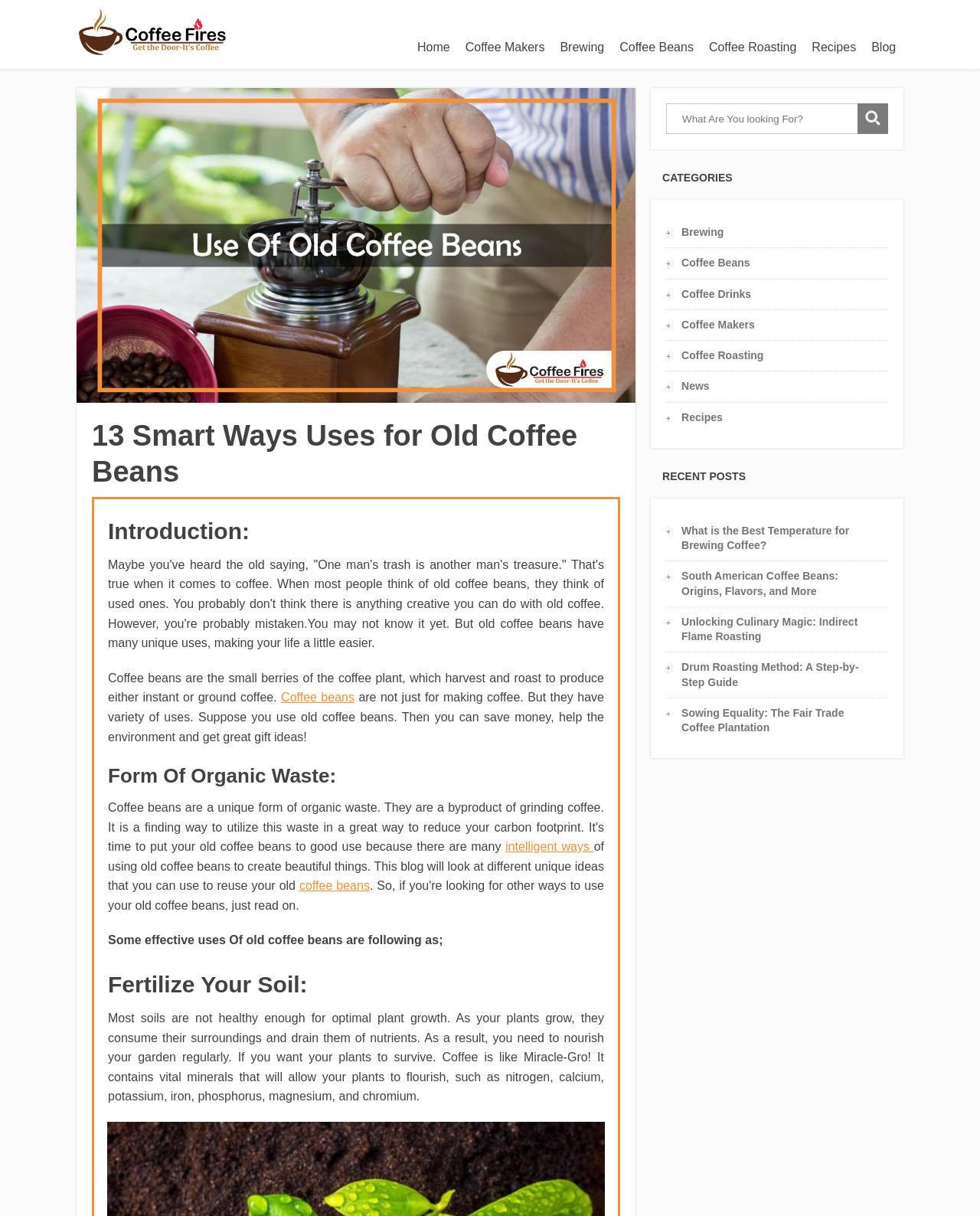What is the main topic of this webpage?
Using the image, give a concise answer in the form of a single word or short phrase.

Uses of old coffee beans